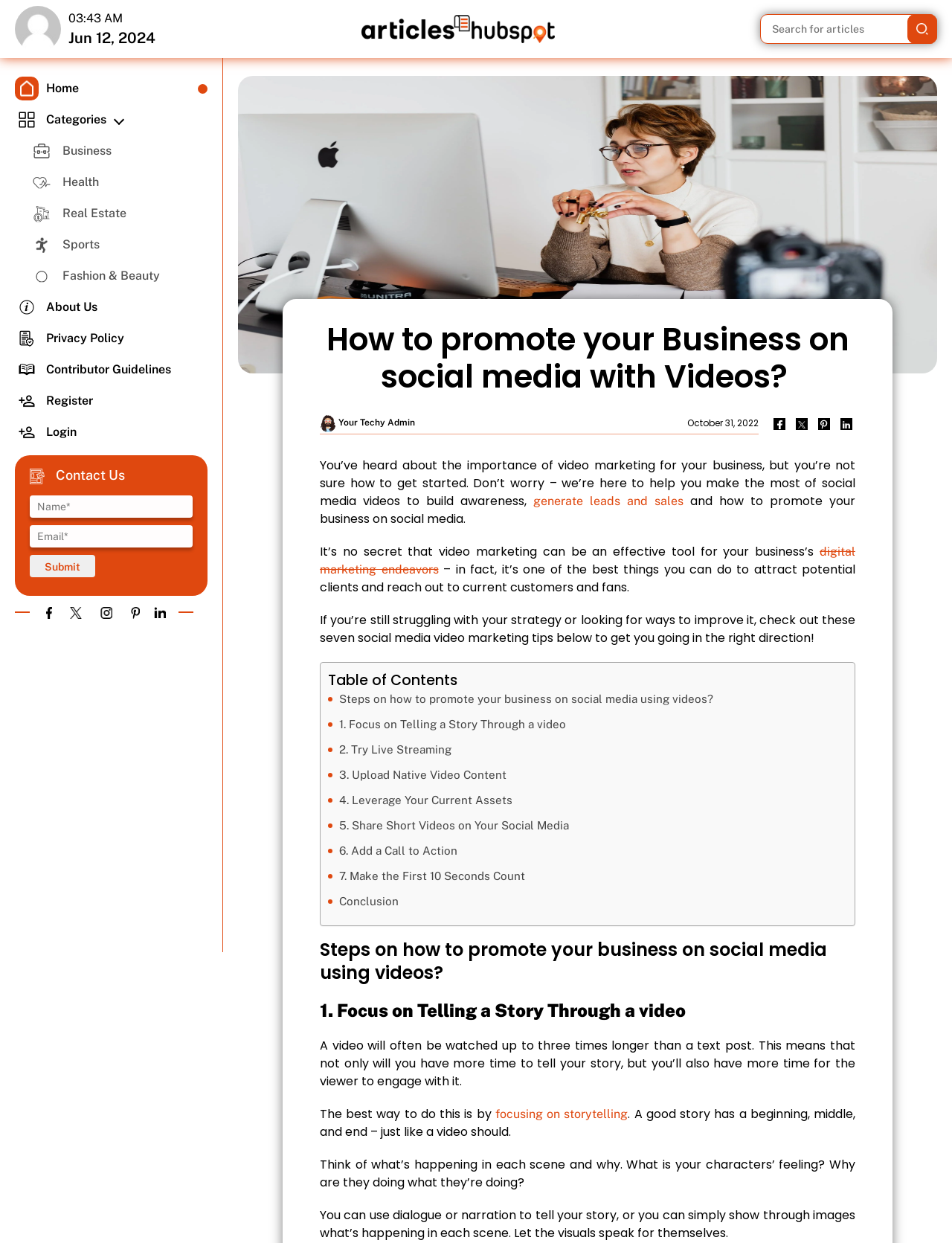Determine the bounding box coordinates of the clickable element to complete this instruction: "Search for articles". Provide the coordinates in the format of four float numbers between 0 and 1, [left, top, right, bottom].

[0.798, 0.011, 0.984, 0.035]